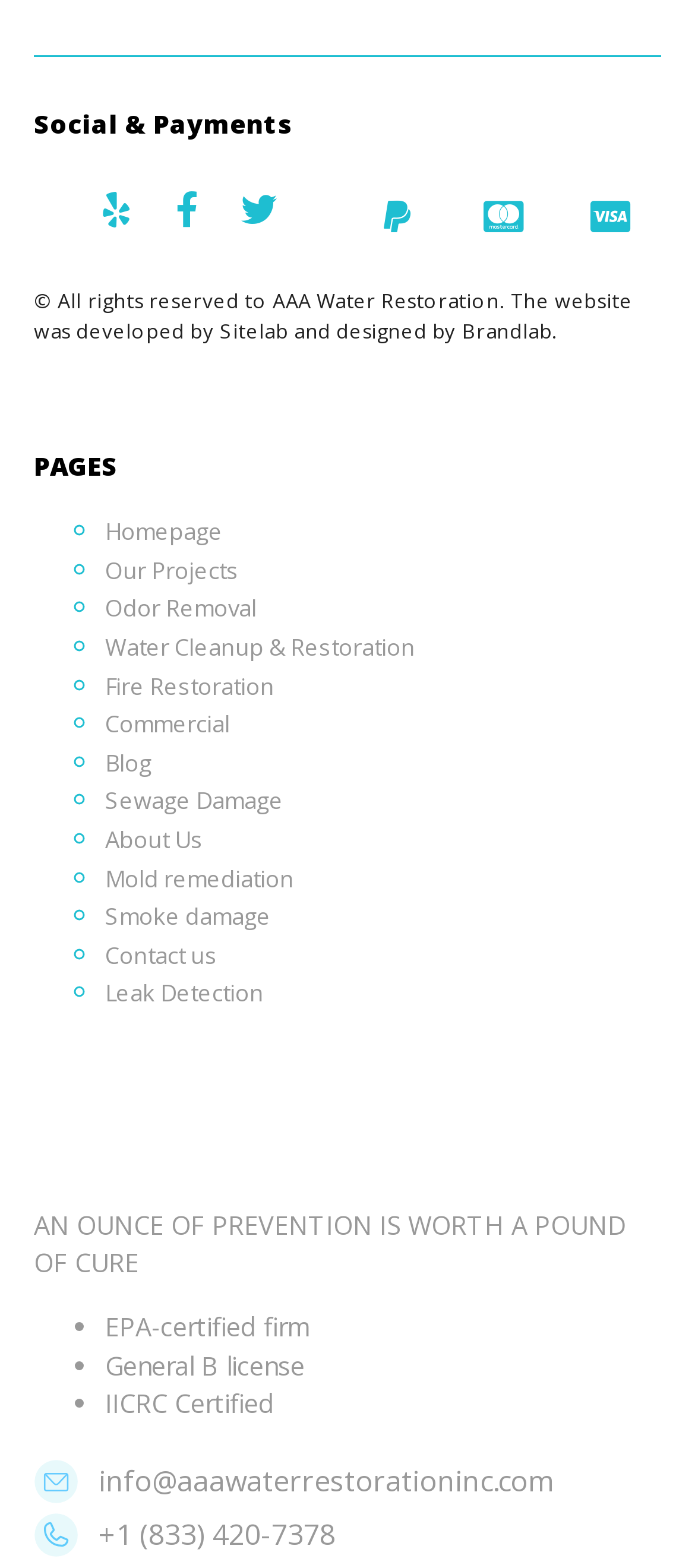Predict the bounding box coordinates of the area that should be clicked to accomplish the following instruction: "Call +1 (833) 420-7378". The bounding box coordinates should consist of four float numbers between 0 and 1, i.e., [left, top, right, bottom].

[0.049, 0.965, 0.951, 0.993]